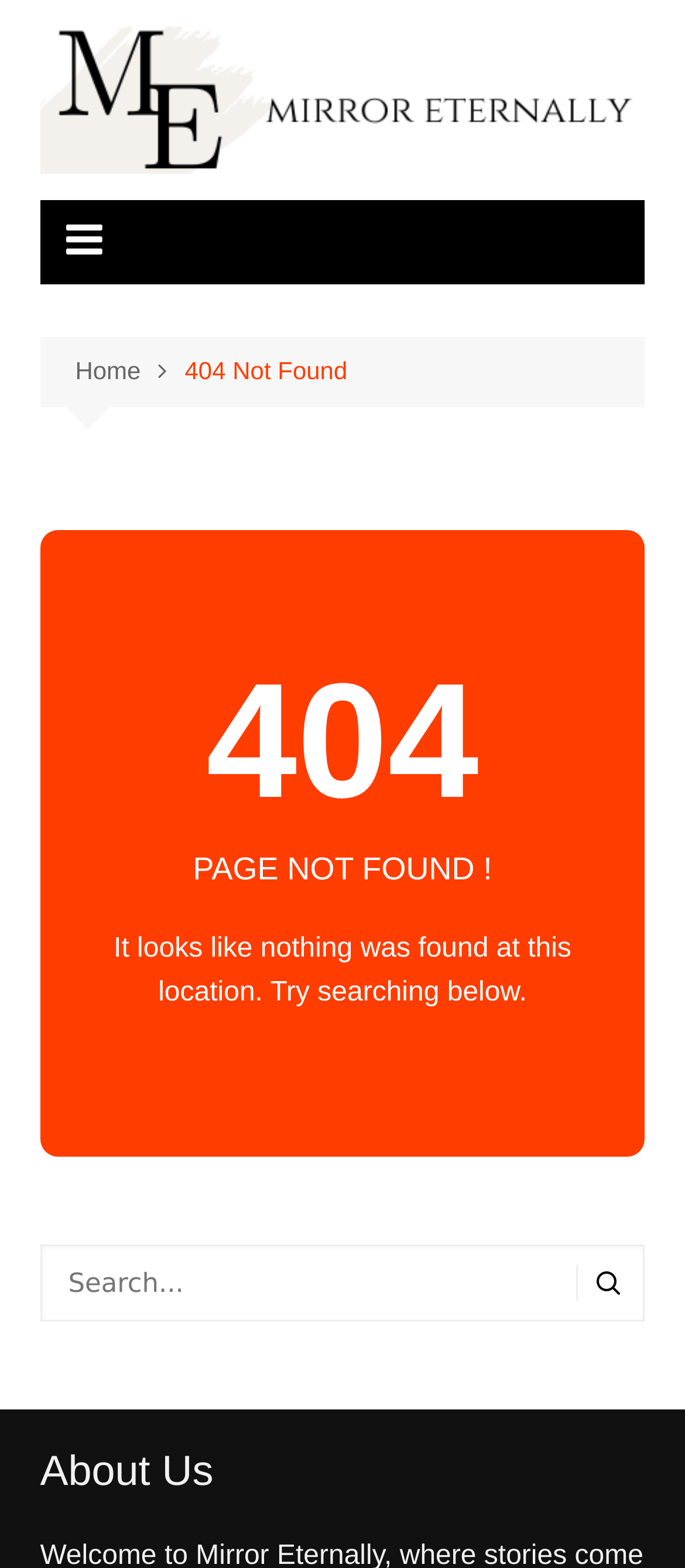Identify the bounding box for the UI element described as: "404 Not Found". The coordinates should be four float numbers between 0 and 1, i.e., [left, top, right, bottom].

[0.27, 0.224, 0.507, 0.249]